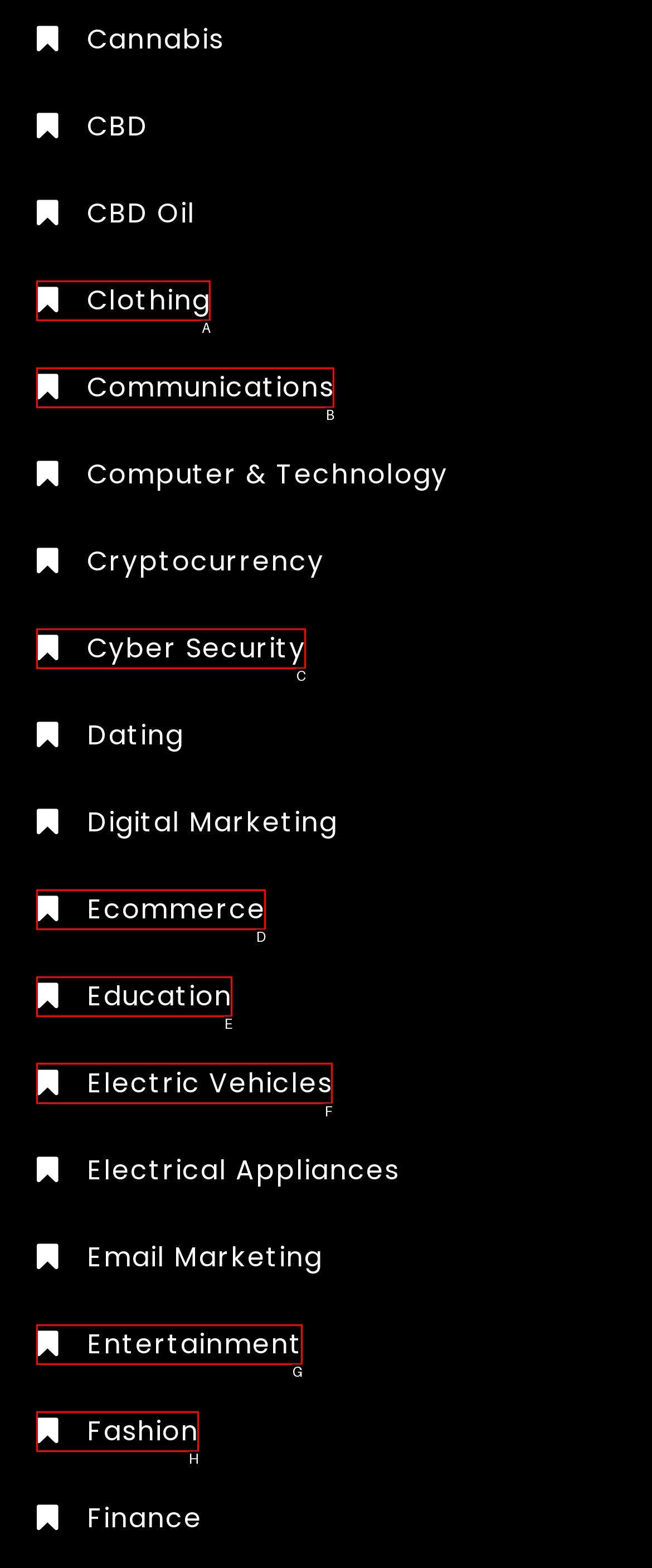Tell me which one HTML element I should click to complete the following task: Browse Electric Vehicles Answer with the option's letter from the given choices directly.

F